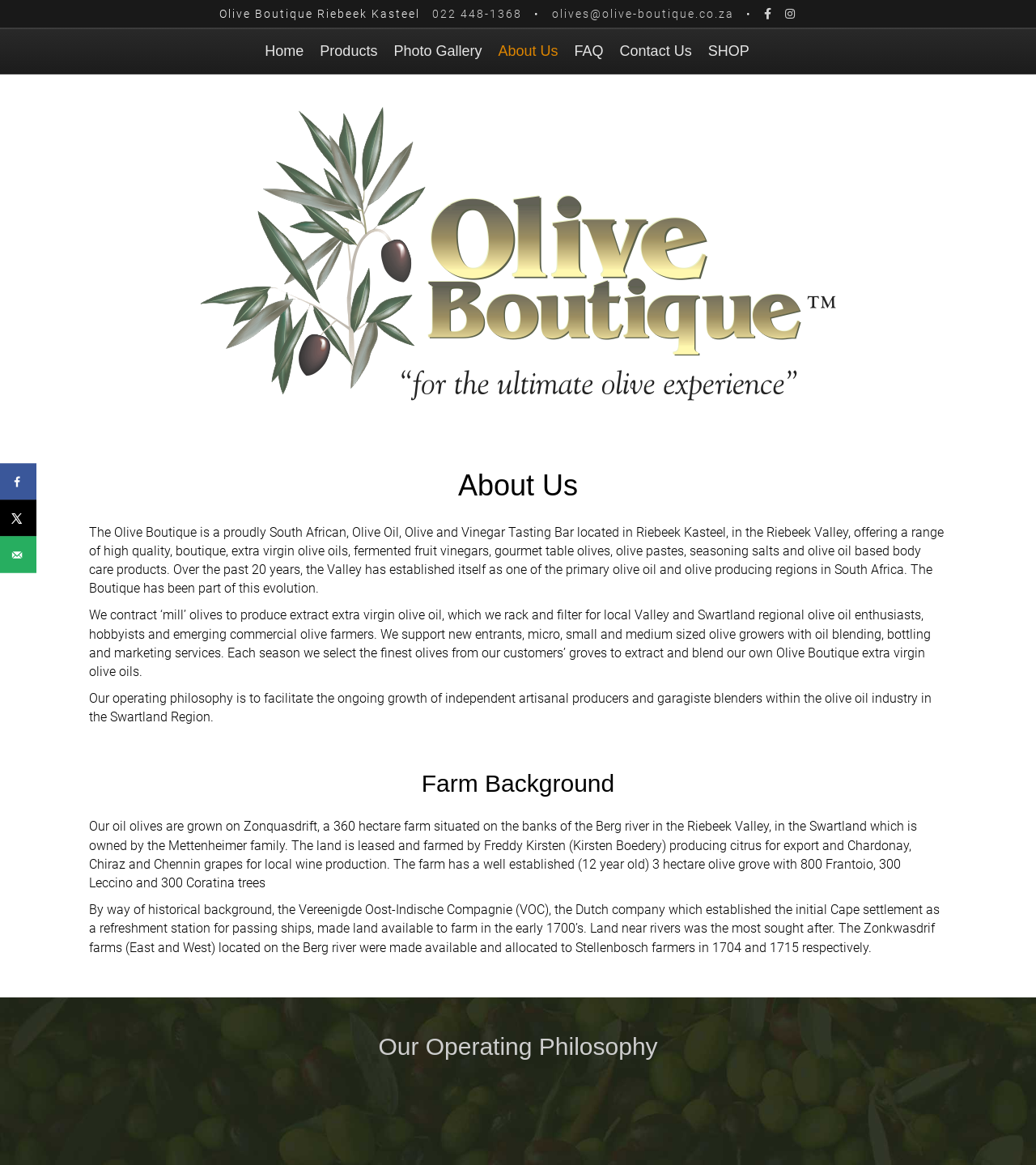Please identify the bounding box coordinates of the region to click in order to complete the task: "Click the 'Contact Us' link". The coordinates must be four float numbers between 0 and 1, specified as [left, top, right, bottom].

[0.603, 0.025, 0.684, 0.063]